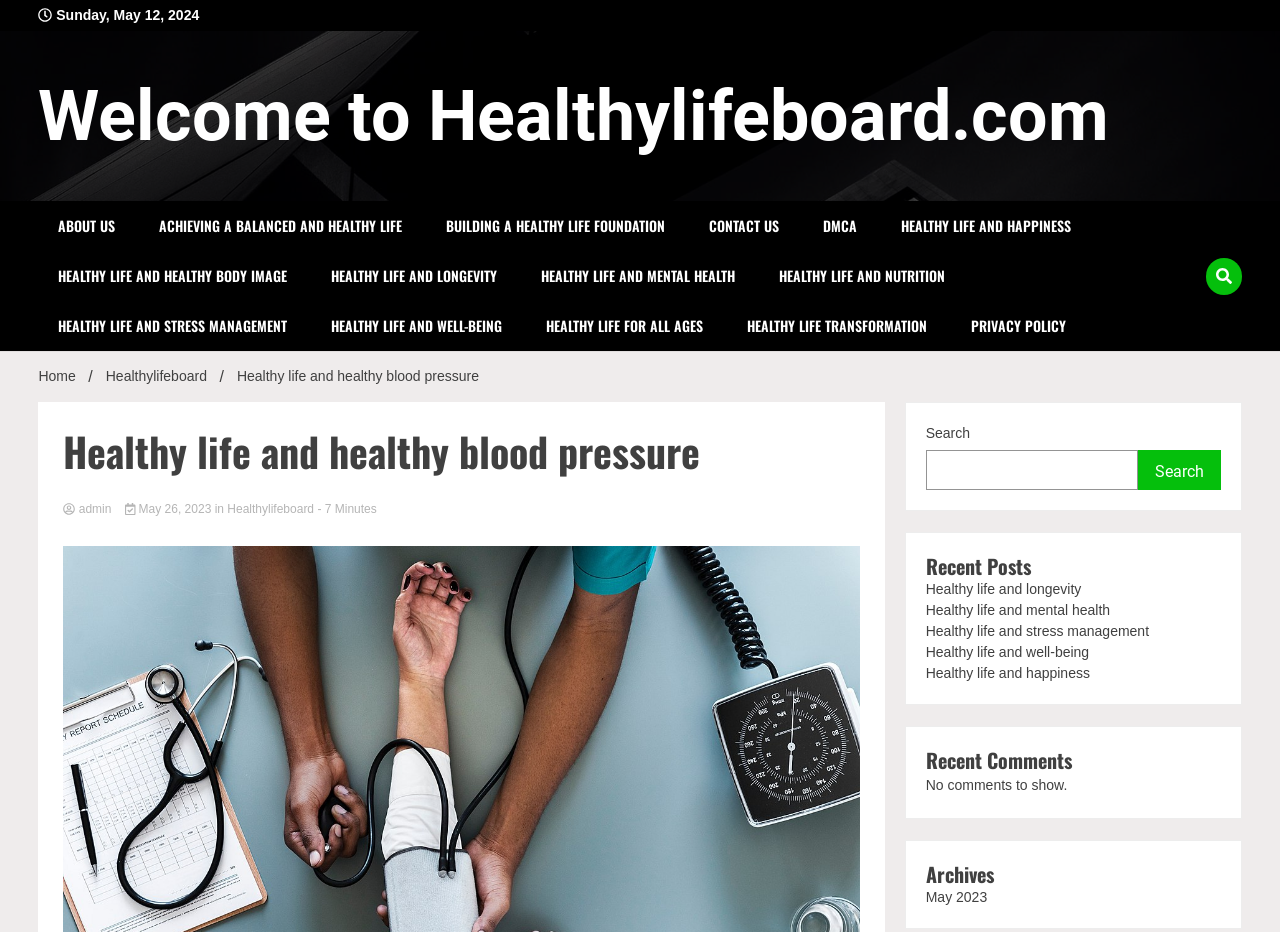Identify the bounding box coordinates of the clickable region to carry out the given instruction: "Search for something".

[0.723, 0.483, 0.889, 0.526]